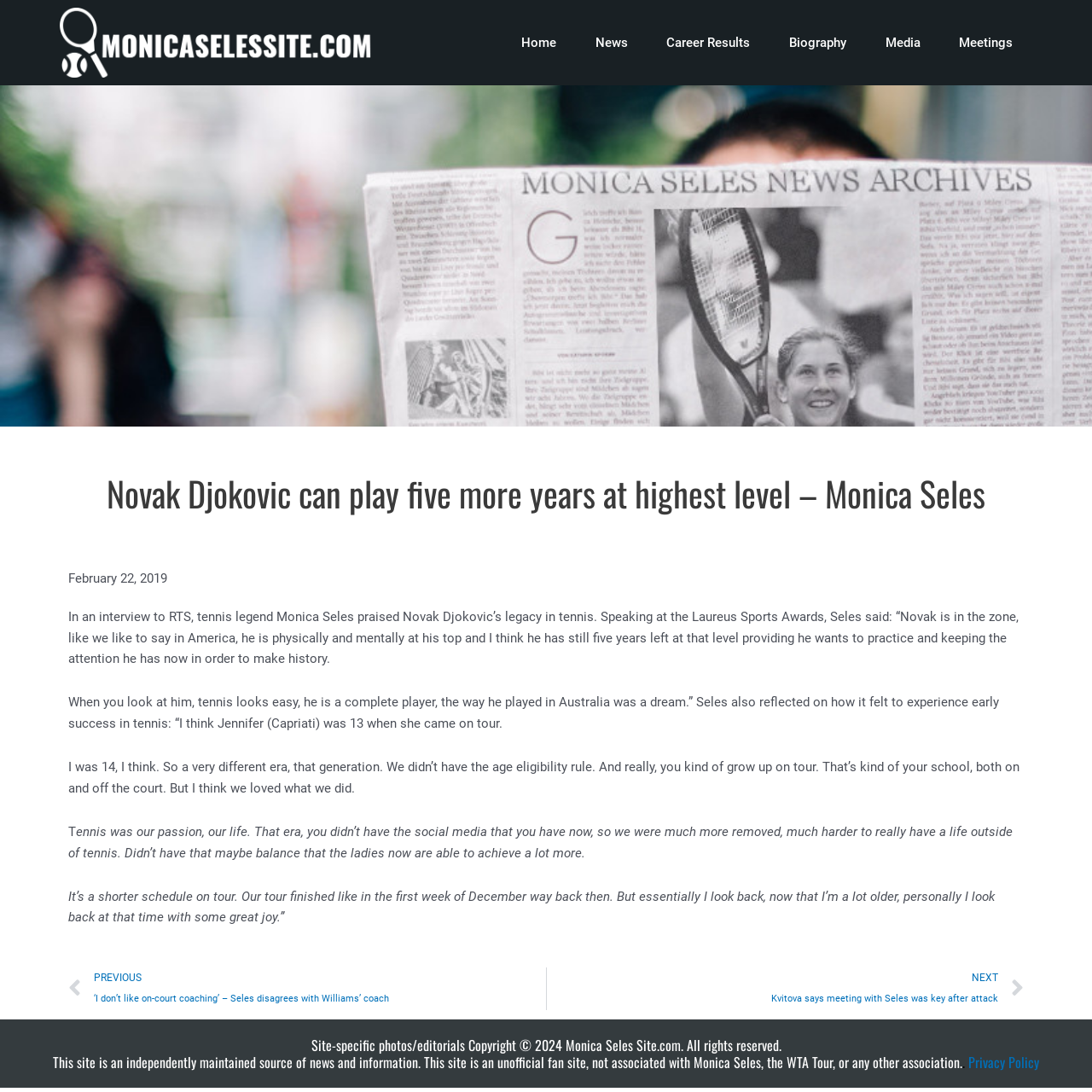Give the bounding box coordinates for the element described as: "News".

[0.527, 0.0, 0.592, 0.078]